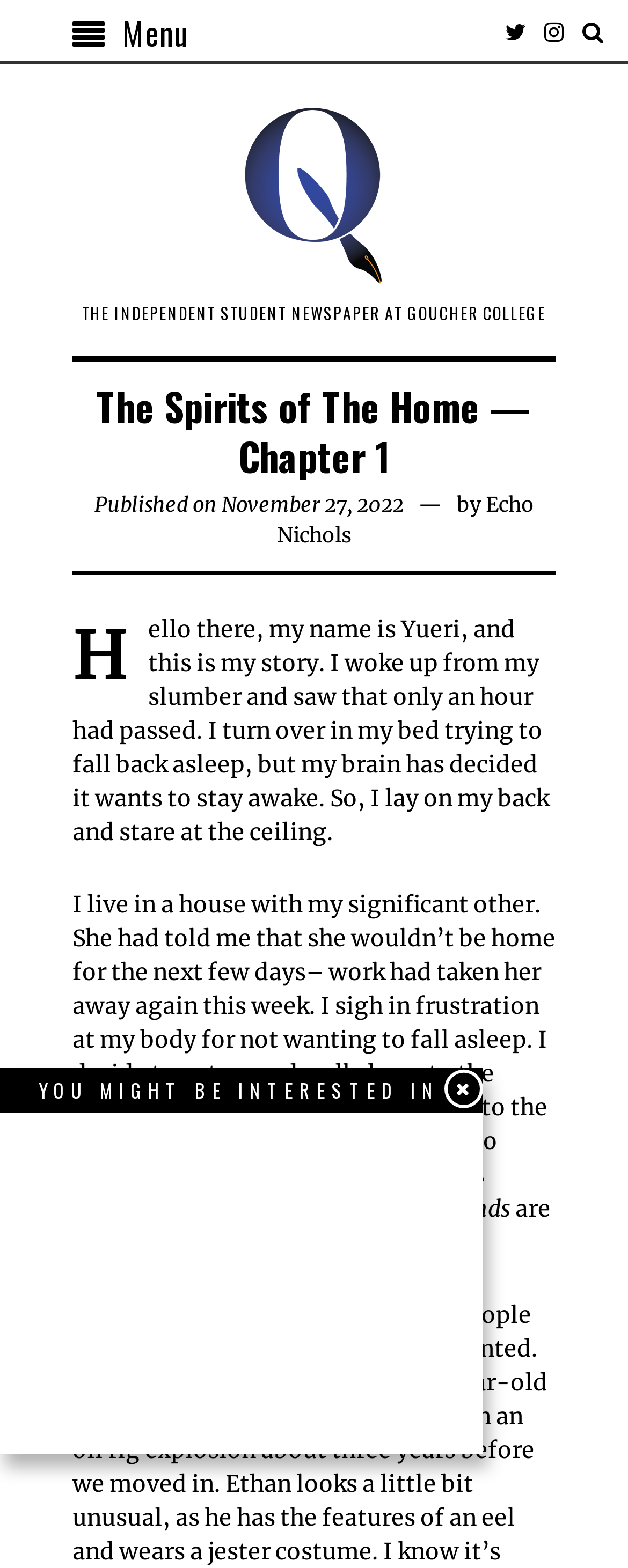Please find the bounding box for the UI element described by: "parent_node: Bad security practice".

None